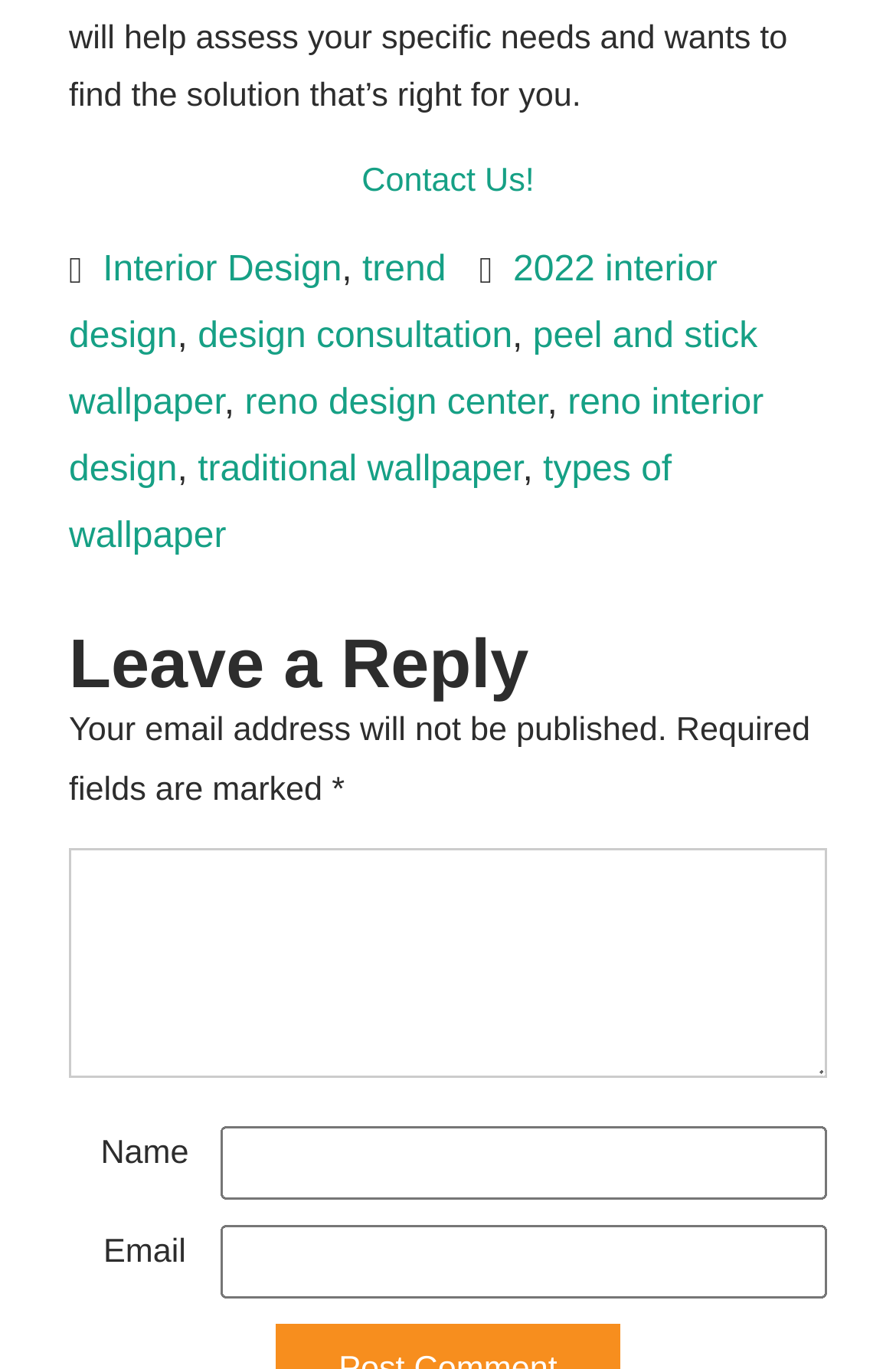Please determine the bounding box coordinates of the element's region to click in order to carry out the following instruction: "Click on design consultation link". The coordinates should be four float numbers between 0 and 1, i.e., [left, top, right, bottom].

[0.221, 0.232, 0.572, 0.26]